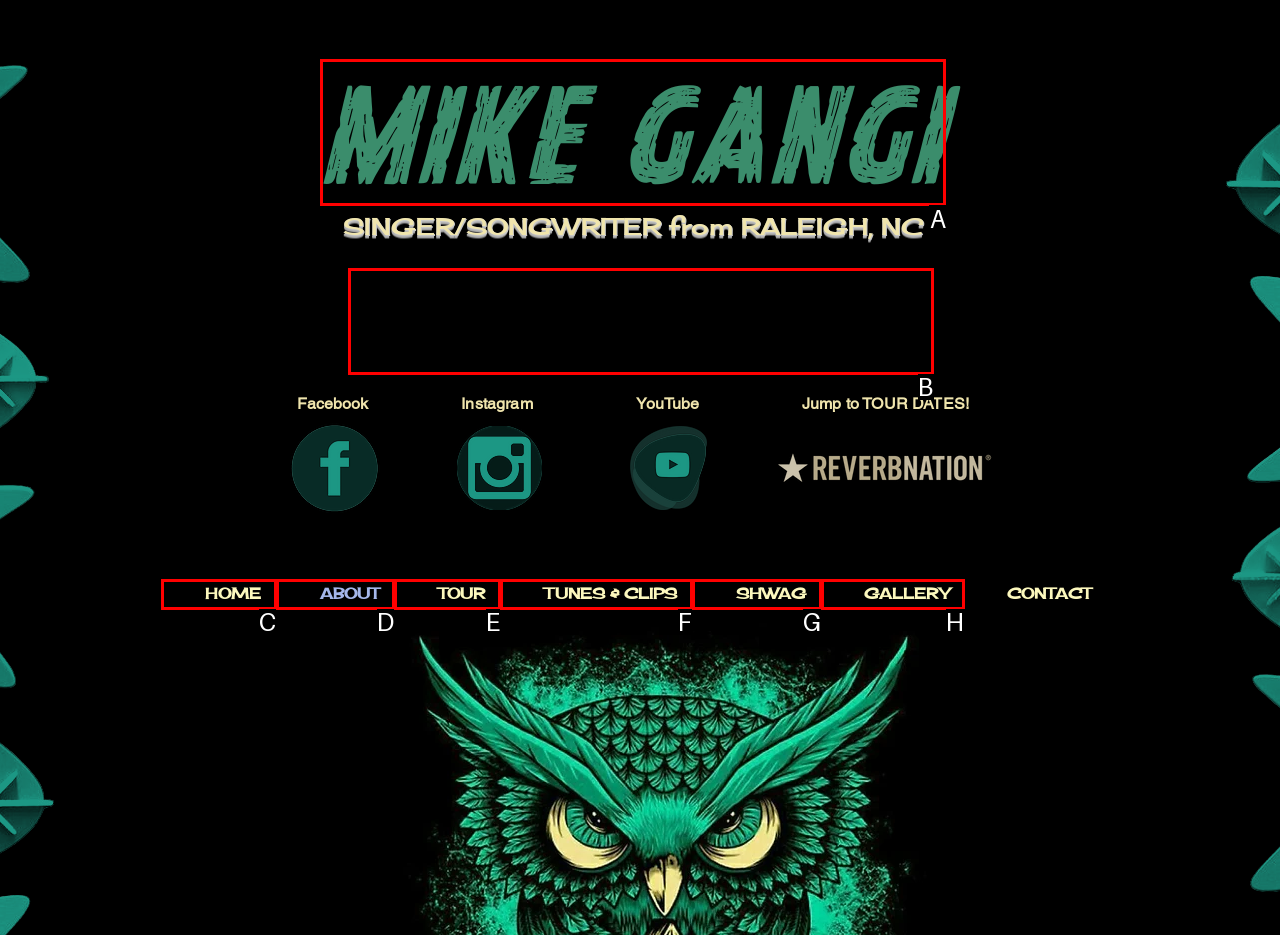Identify the letter of the correct UI element to fulfill the task: Click on Mike Gangi's name from the given options in the screenshot.

A